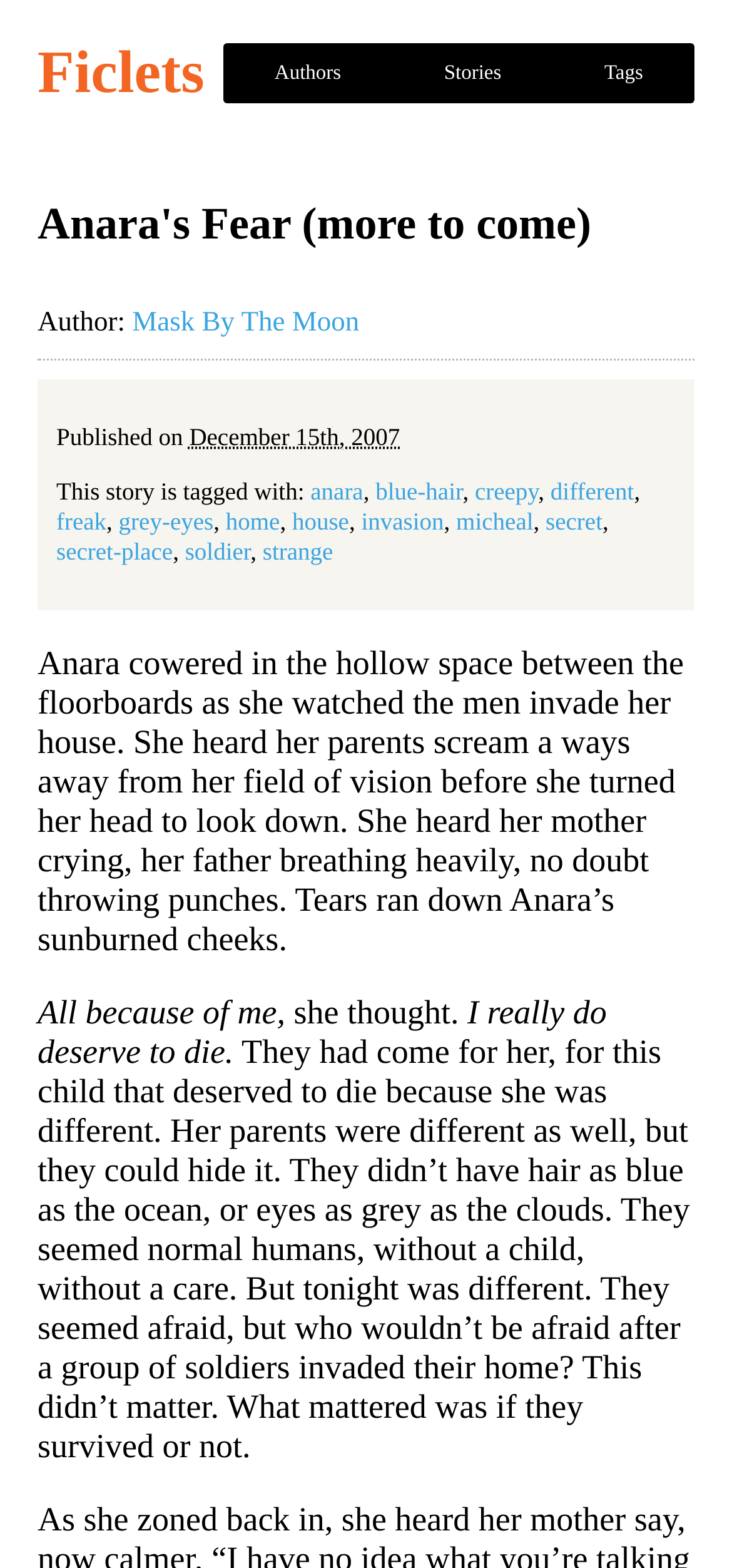What is the author of the story?
Answer the question with as much detail as you can, using the image as a reference.

I found the author's name by looking at the 'Author:' label and the corresponding link next to it, which is 'Mask By The Moon'.